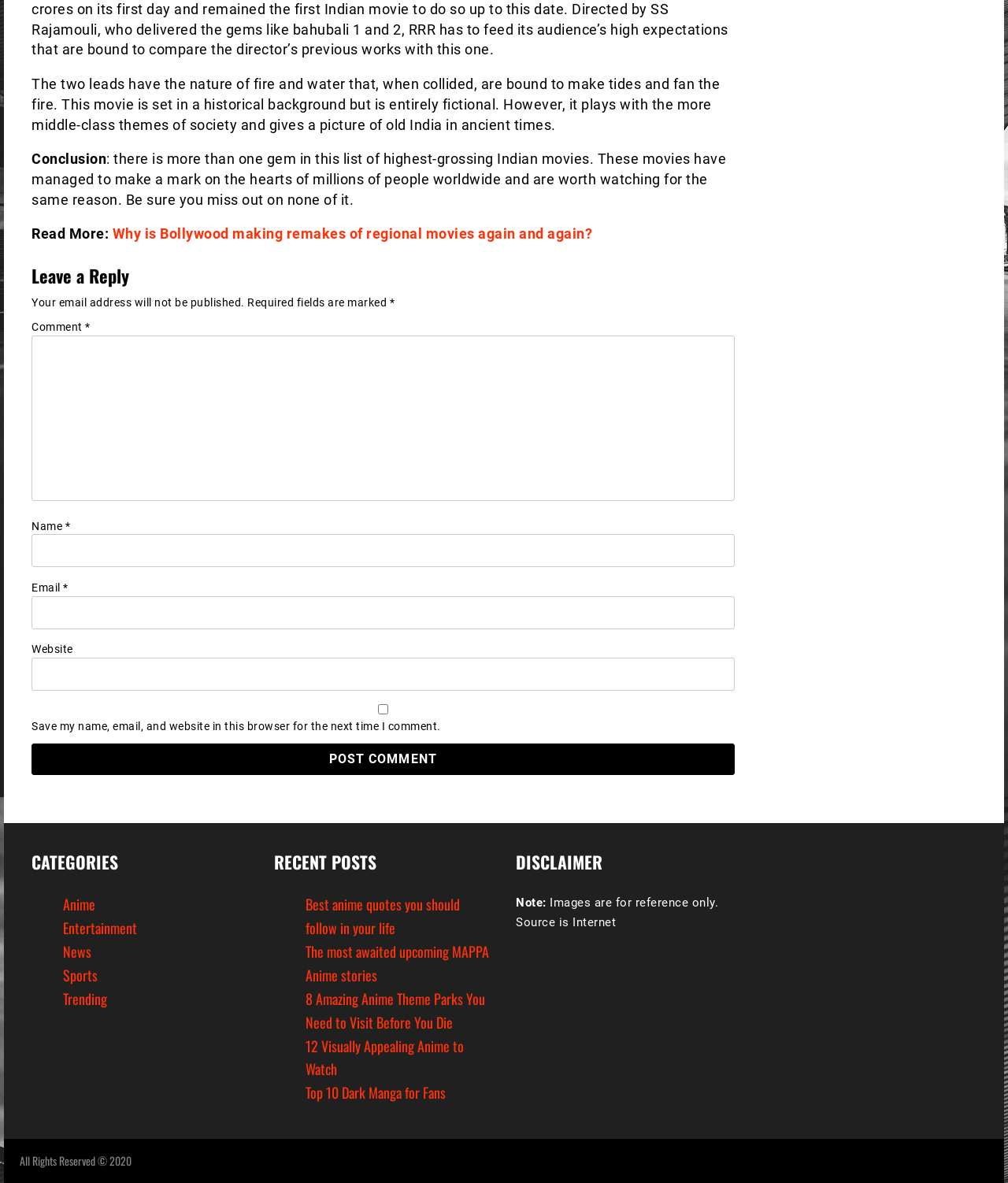Locate the bounding box coordinates of the area that needs to be clicked to fulfill the following instruction: "View recent posts". The coordinates should be in the format of four float numbers between 0 and 1, namely [left, top, right, bottom].

[0.303, 0.756, 0.456, 0.793]